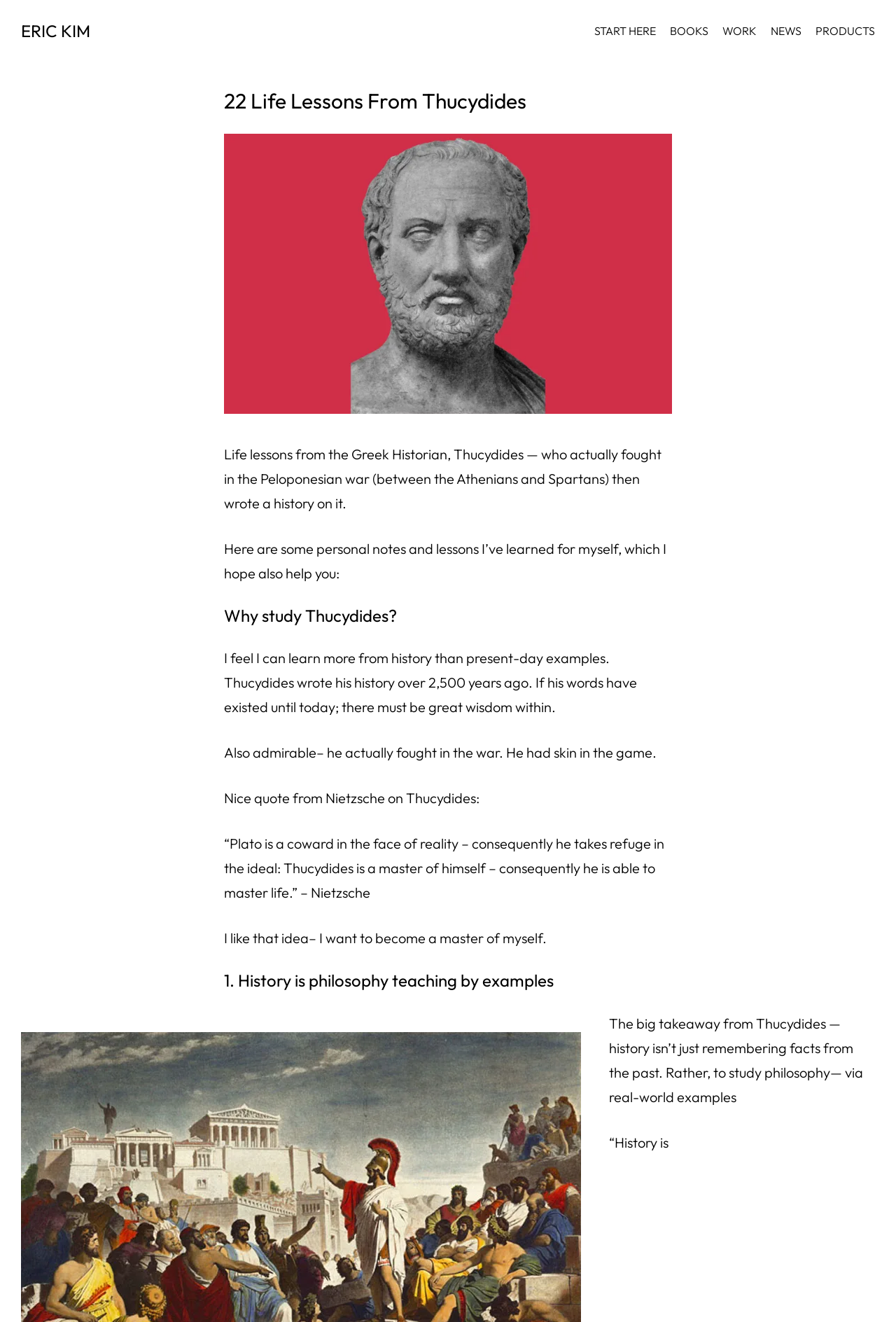Consider the image and give a detailed and elaborate answer to the question: 
Who is the author of this webpage?

The author of this webpage is ERIC KIM, which is mentioned in the heading at the top of the page and also as a link.